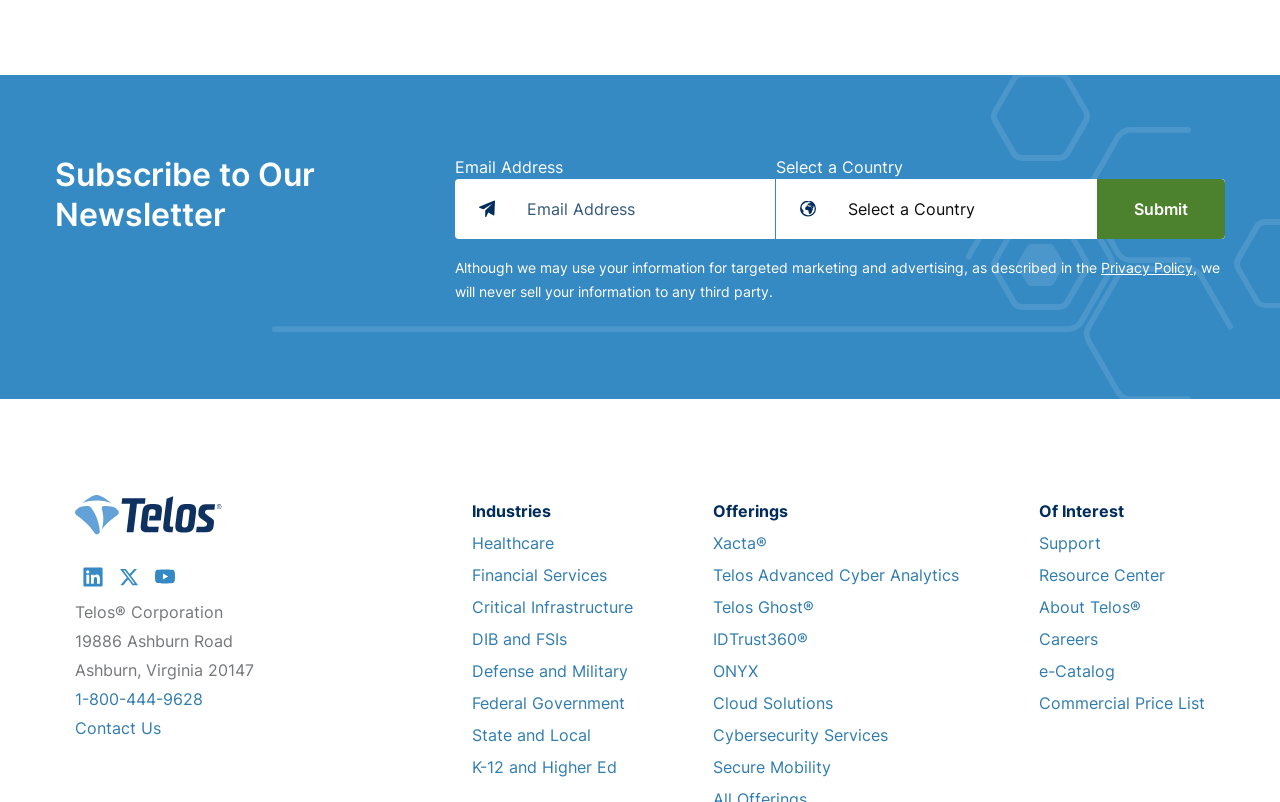Please mark the clickable region by giving the bounding box coordinates needed to complete this instruction: "Select a country".

[0.656, 0.223, 0.857, 0.298]